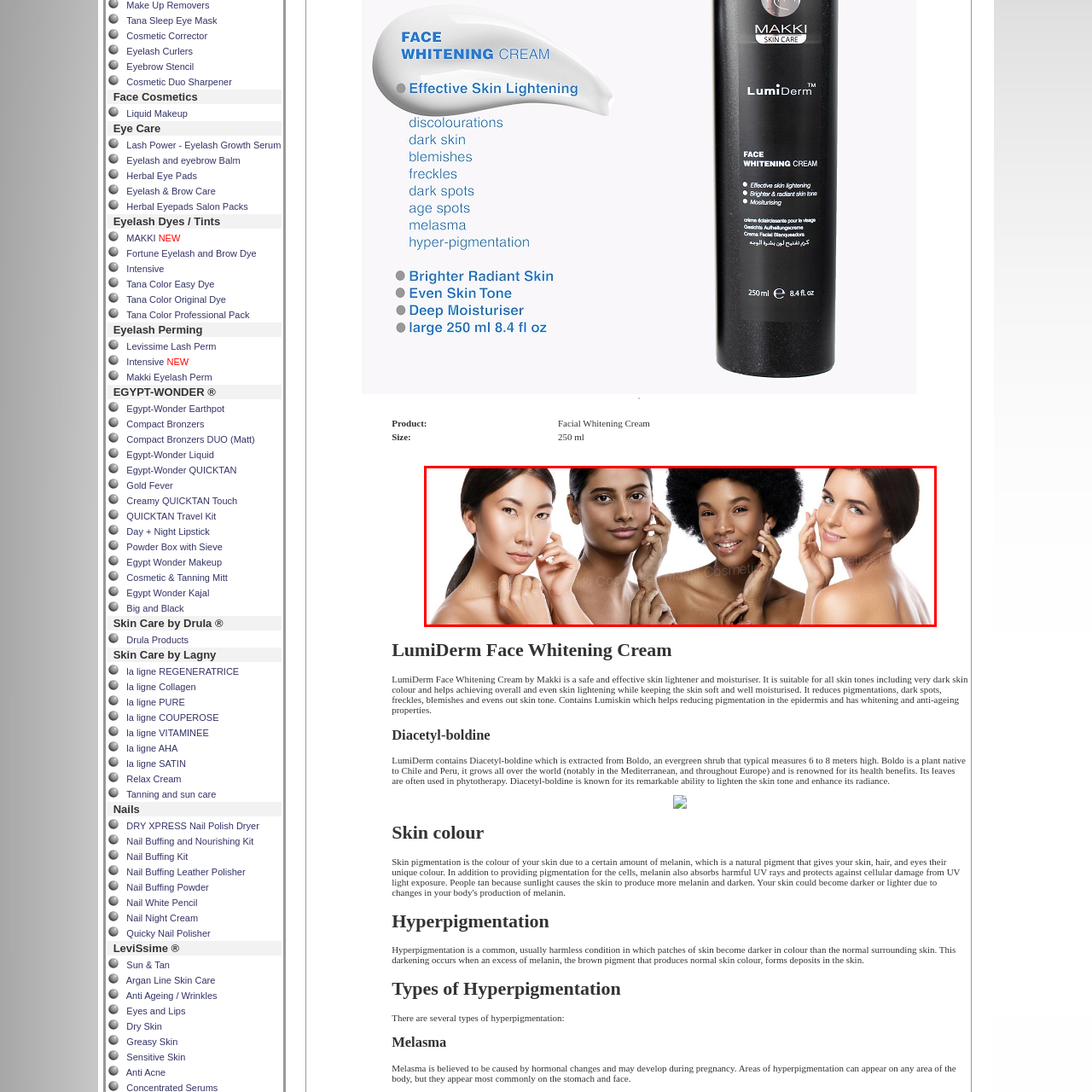What is the color of the background?
Analyze the image encased by the red bounding box and elaborate on your answer to the question.

The caption explicitly states that the women are standing against a clean, white background, which indicates the color of the background is white.